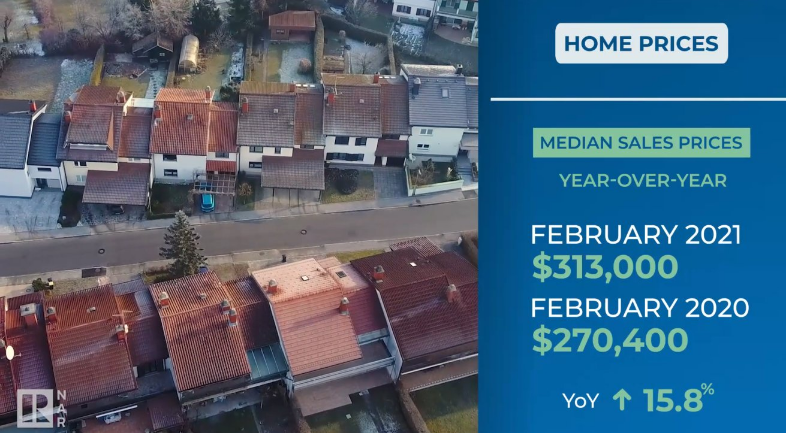What is the purpose of the bold blue sidebar in the image?
Look at the image and provide a short answer using one word or a phrase.

To highlight key statistics about home prices